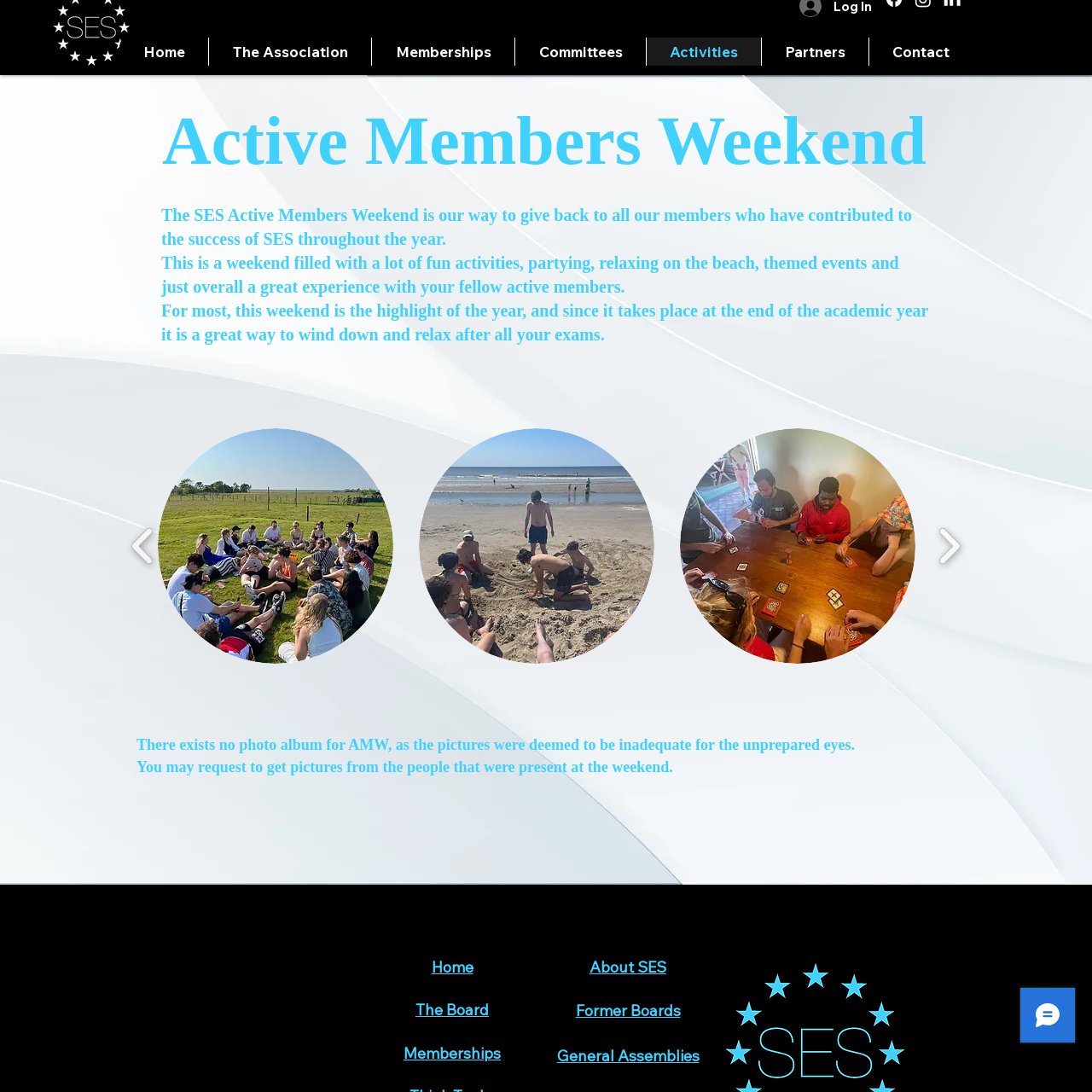What is the purpose of the icon?
Please examine the image within the red bounding box and provide your answer using just one word or phrase.

Indicate interactive element